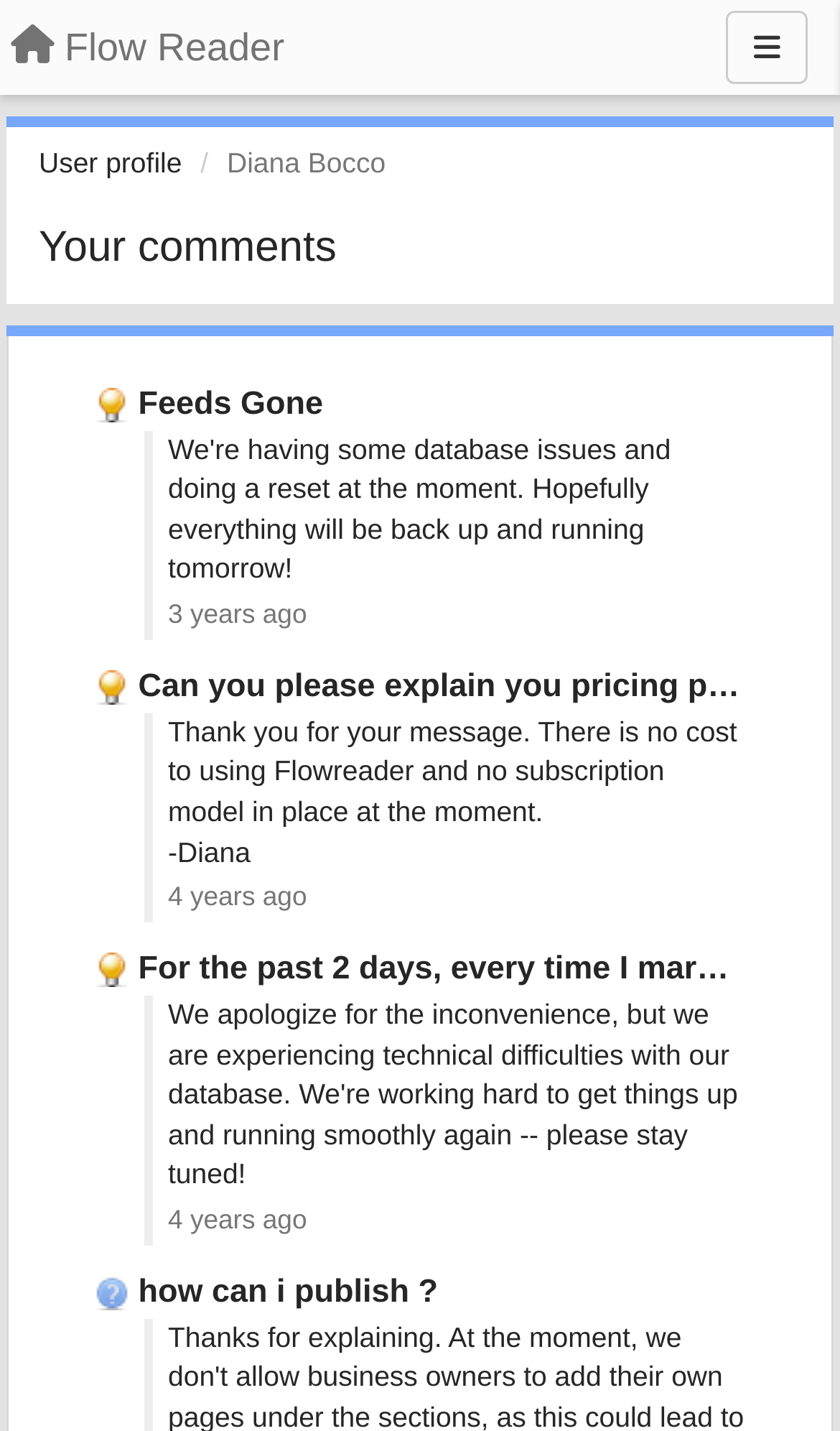Please give a one-word or short phrase response to the following question: 
What is the username of the profile?

Diana Bocco